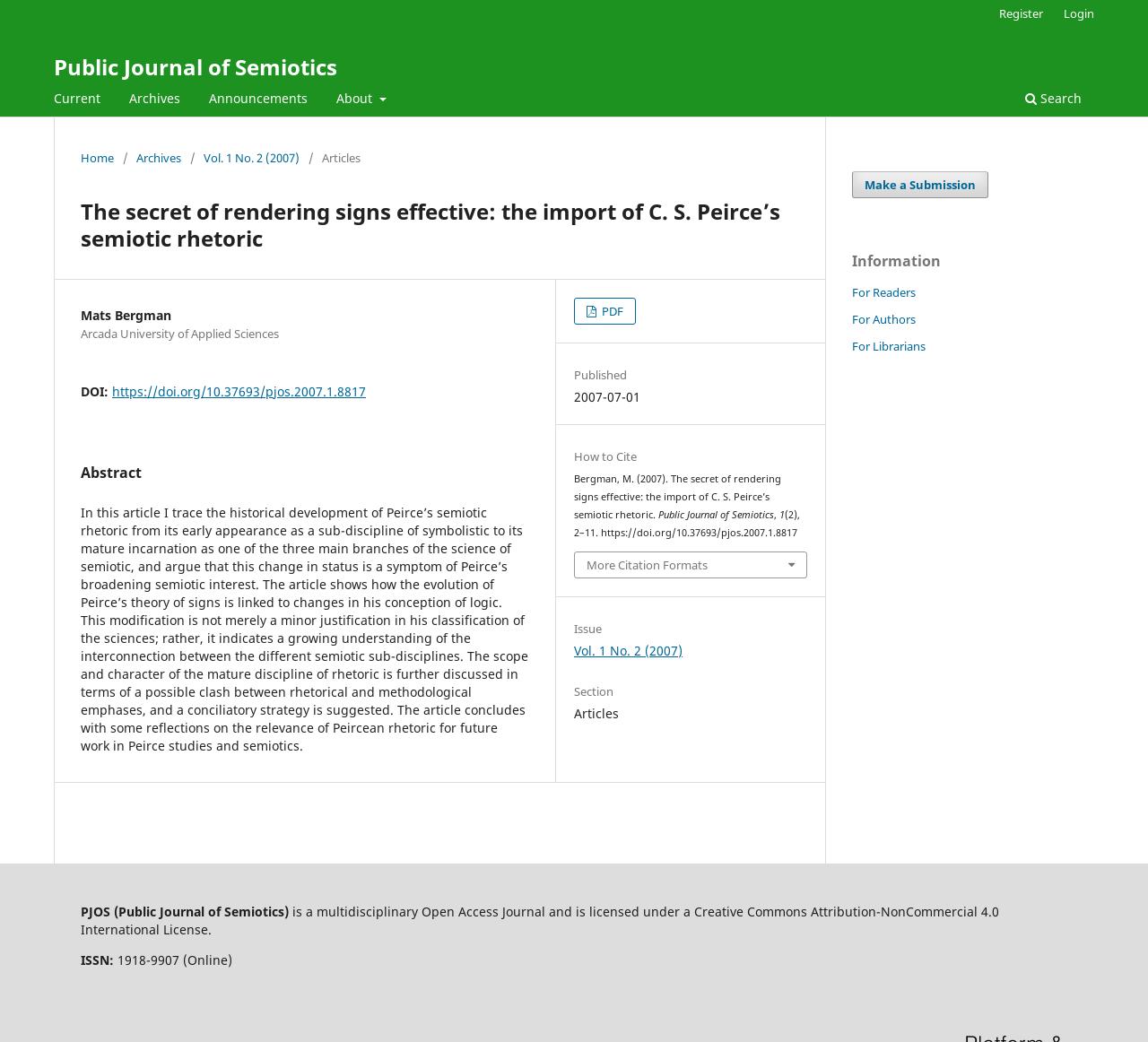Indicate the bounding box coordinates of the element that must be clicked to execute the instruction: "Download the article in PDF". The coordinates should be given as four float numbers between 0 and 1, i.e., [left, top, right, bottom].

[0.5, 0.286, 0.554, 0.312]